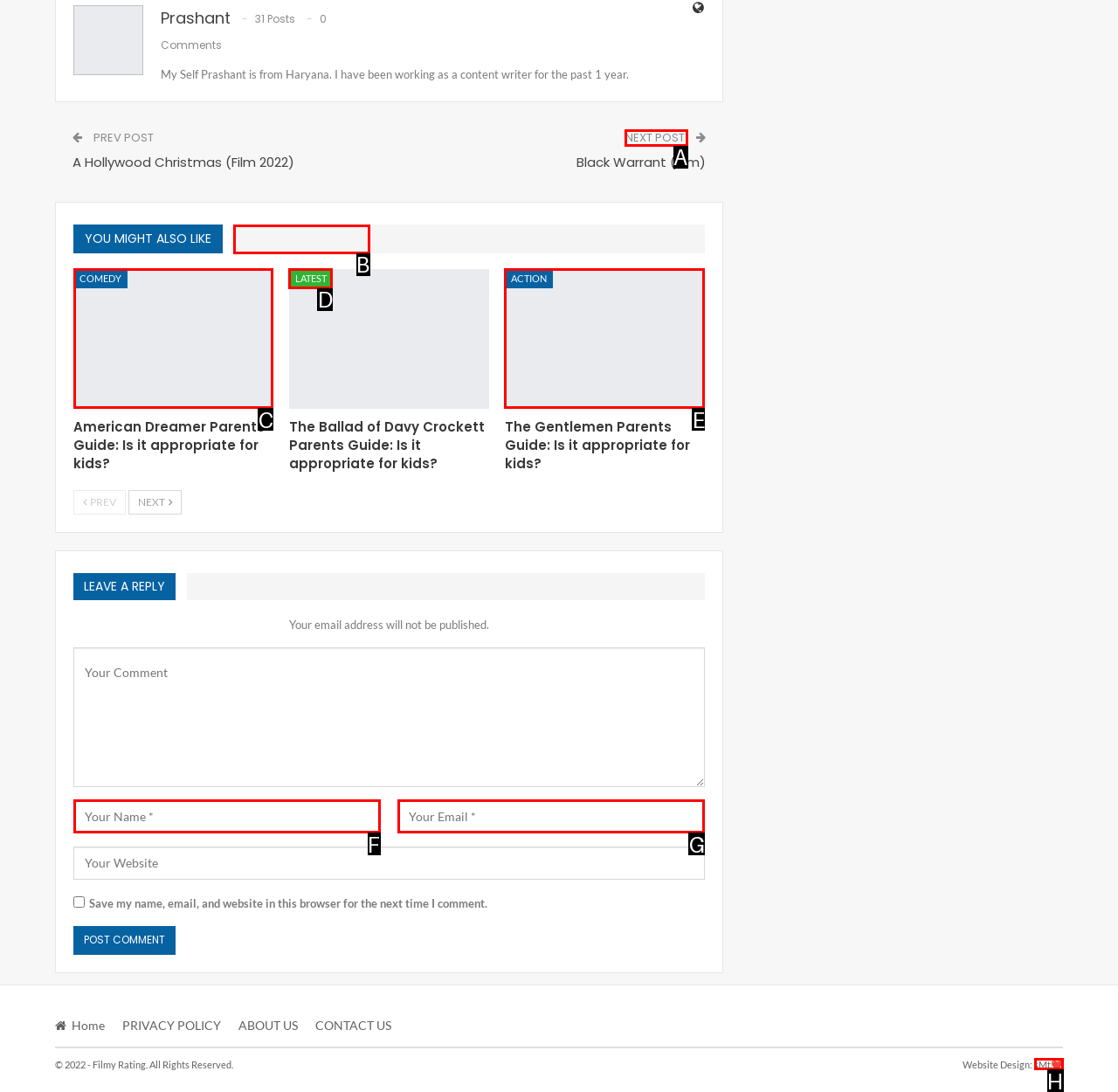Point out the HTML element I should click to achieve the following: Subscribe to Una's Tinyletter Reply with the letter of the selected element.

None